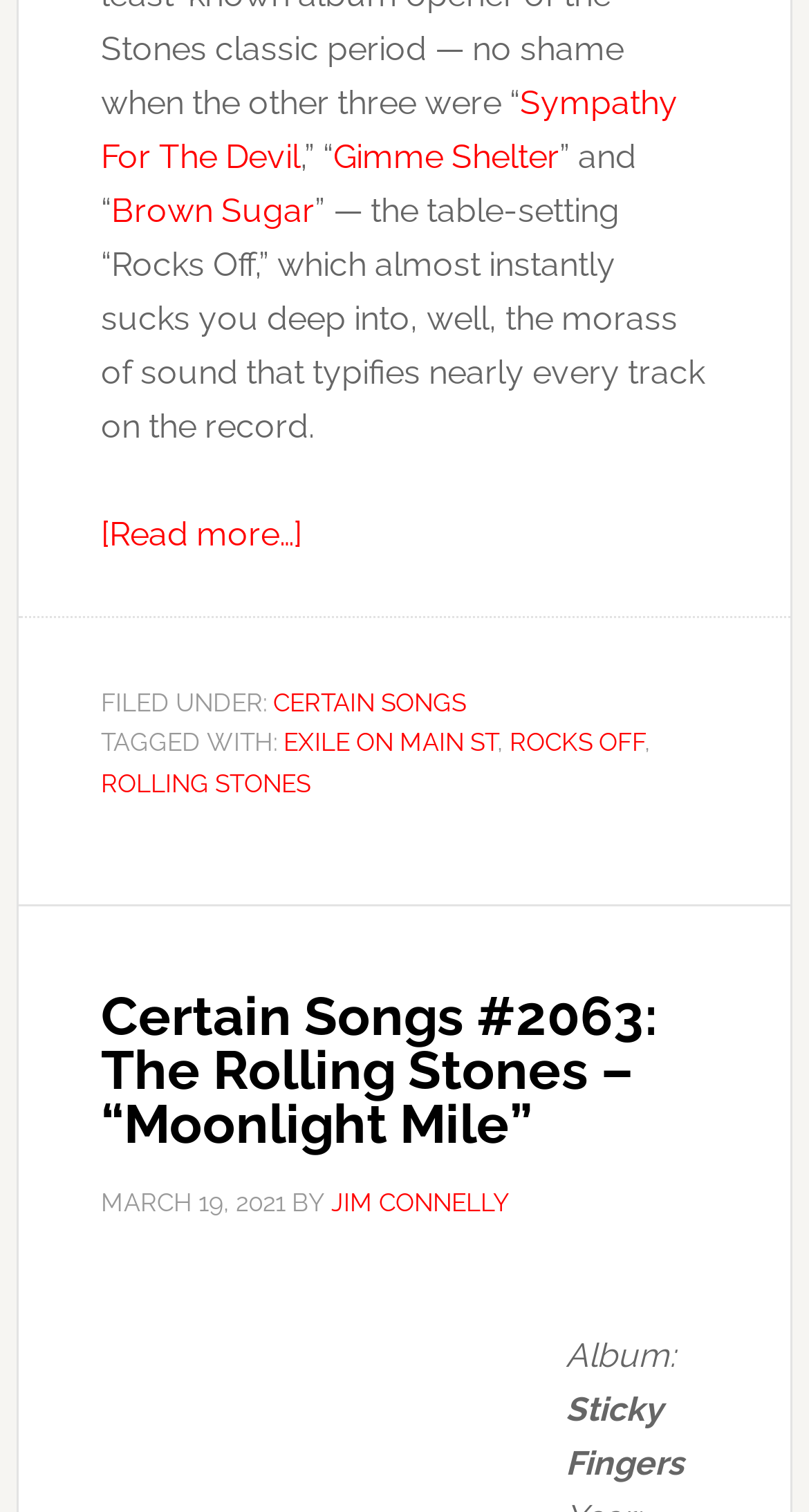Please determine the bounding box coordinates for the element that should be clicked to follow these instructions: "Read more about 'Rocks Off'".

[0.125, 0.34, 0.374, 0.366]